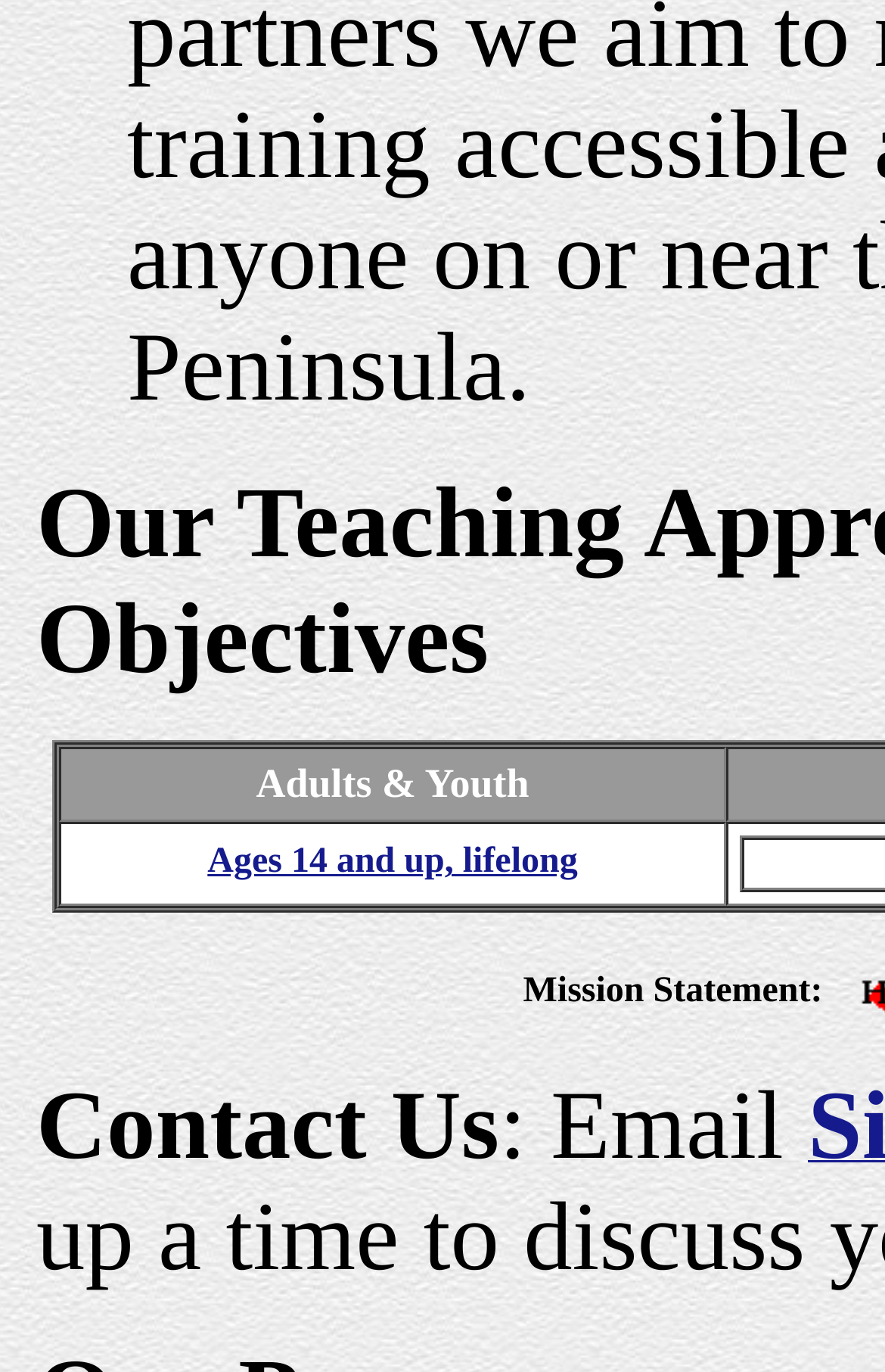Determine the bounding box coordinates of the UI element that matches the following description: "Ages 14 and up, lifelong". The coordinates should be four float numbers between 0 and 1 in the format [left, top, right, bottom].

[0.234, 0.615, 0.653, 0.643]